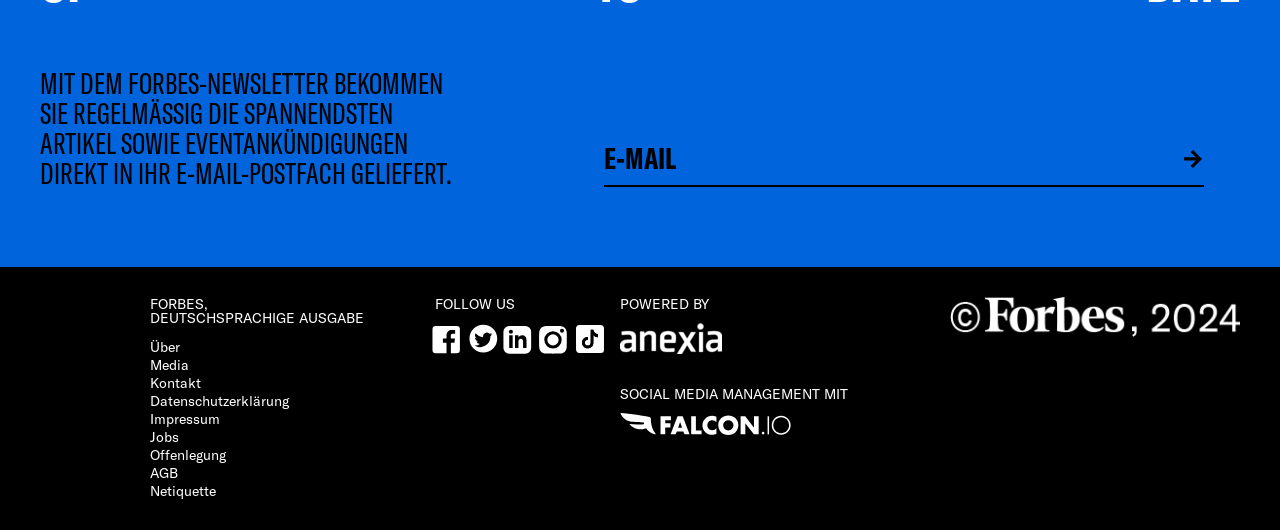Pinpoint the bounding box coordinates of the area that must be clicked to complete this instruction: "Read about data privacy".

[0.117, 0.739, 0.226, 0.771]